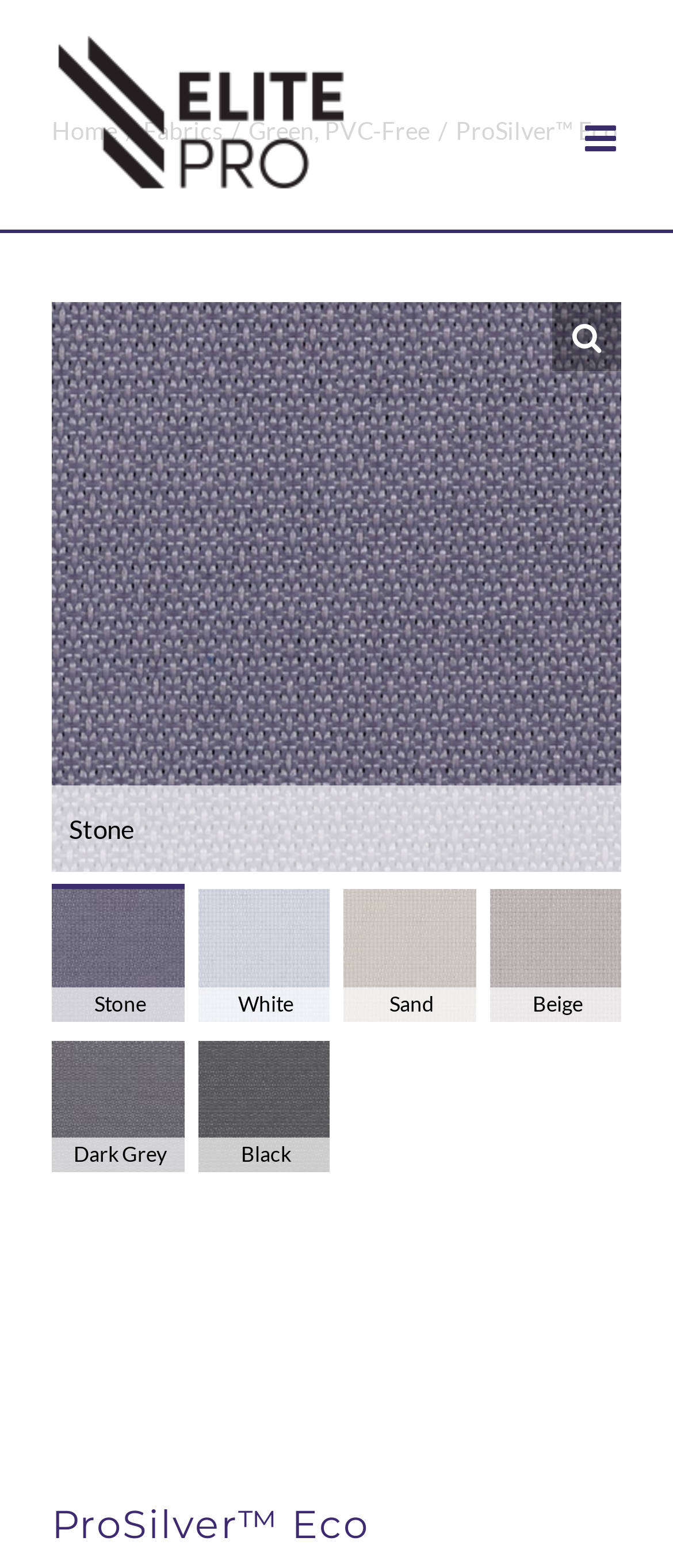How many fabric colors are available?
Please respond to the question with as much detail as possible.

I counted the number of images with corresponding text labels below them, which are 'Stone', 'White', 'Sand', 'Beige', and 'Dark Grey', and 'Black'. These are likely to be different fabric colors.